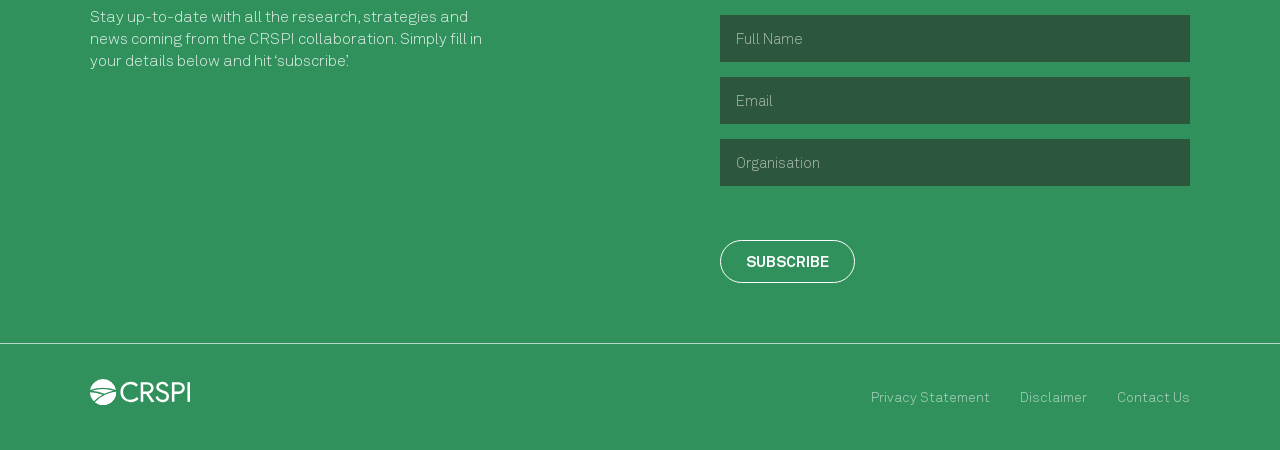By analyzing the image, answer the following question with a detailed response: What is the text on the subscribe button?

The subscribe button on this webpage has the text 'SUBSCRIBE', which suggests that users need to click this button to complete the subscription process.